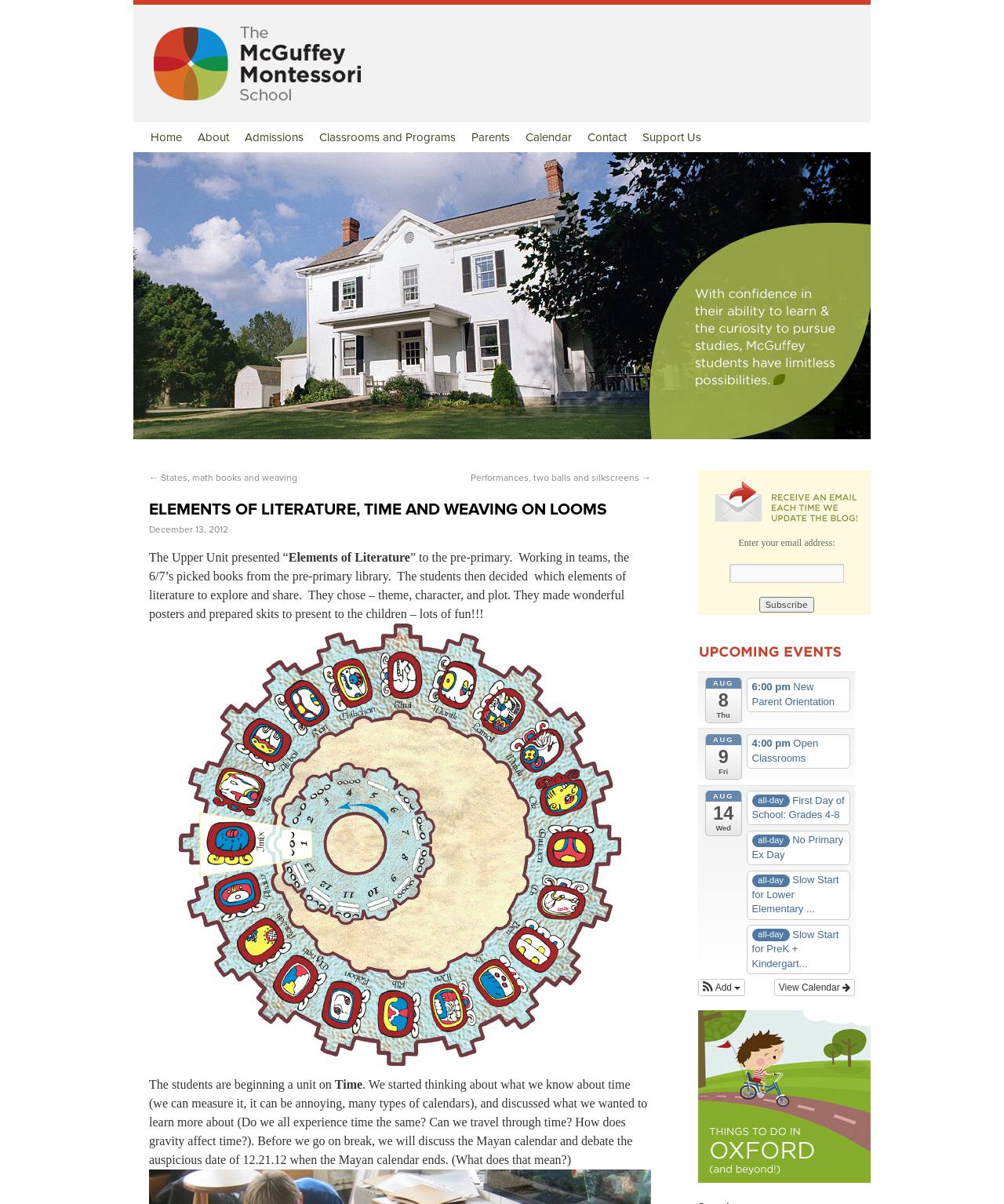Please identify the bounding box coordinates of the region to click in order to complete the given instruction: "Click on the 'About' link". The coordinates should be four float numbers between 0 and 1, i.e., [left, top, right, bottom].

[0.189, 0.102, 0.236, 0.126]